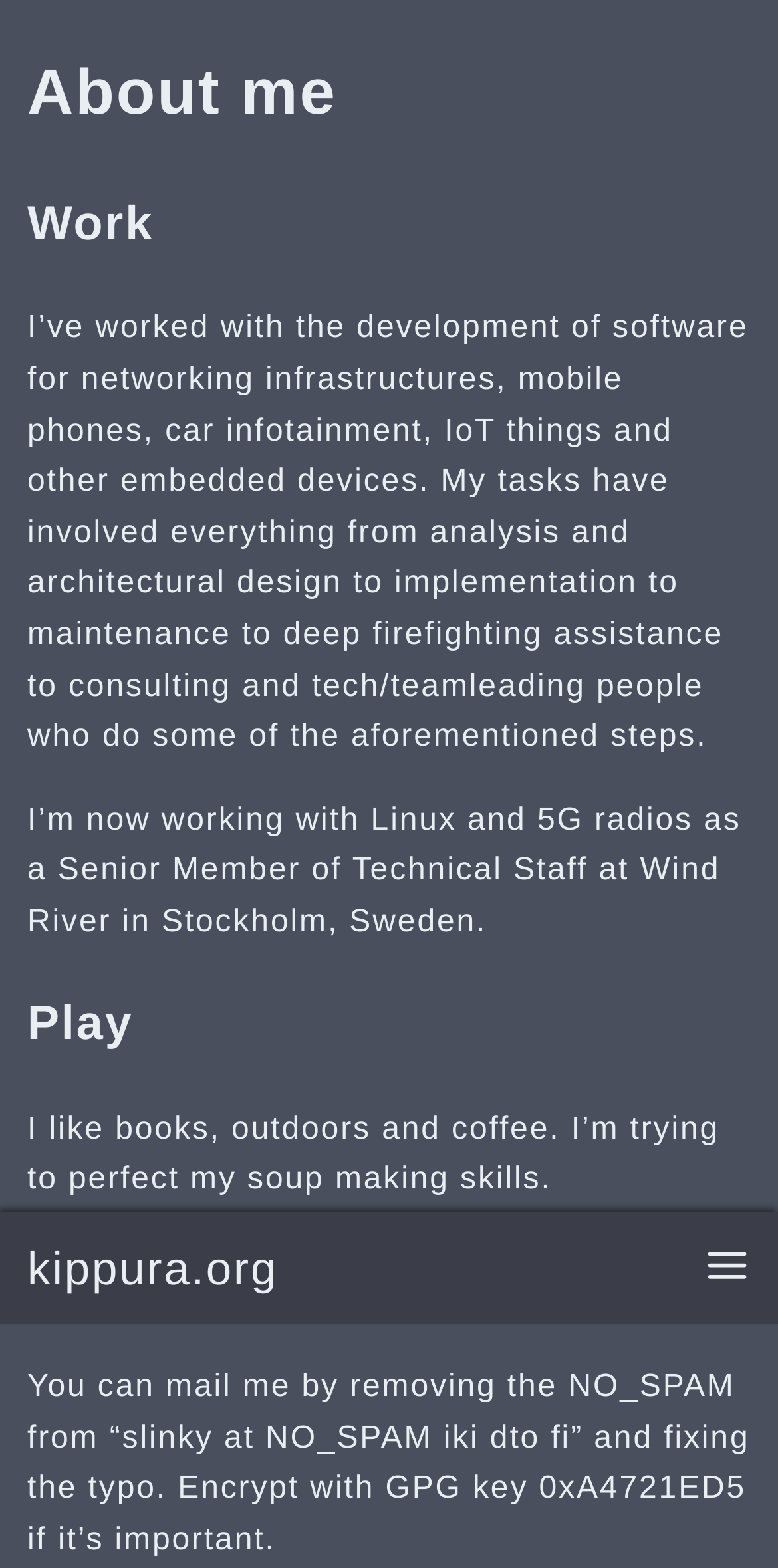Identify the bounding box for the element characterized by the following description: "kippura.org".

[0.035, 0.792, 0.358, 0.825]